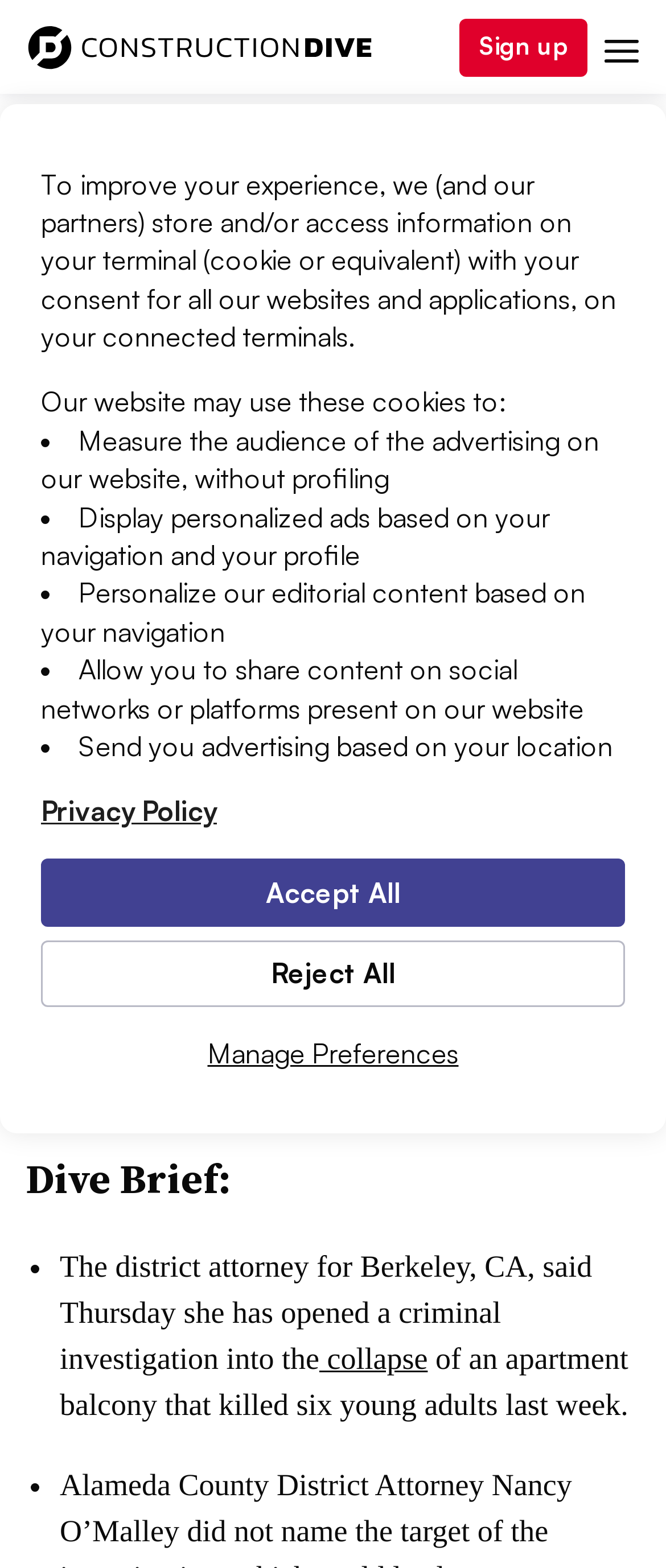Highlight the bounding box of the UI element that corresponds to this description: "aria-label="Menu"".

None